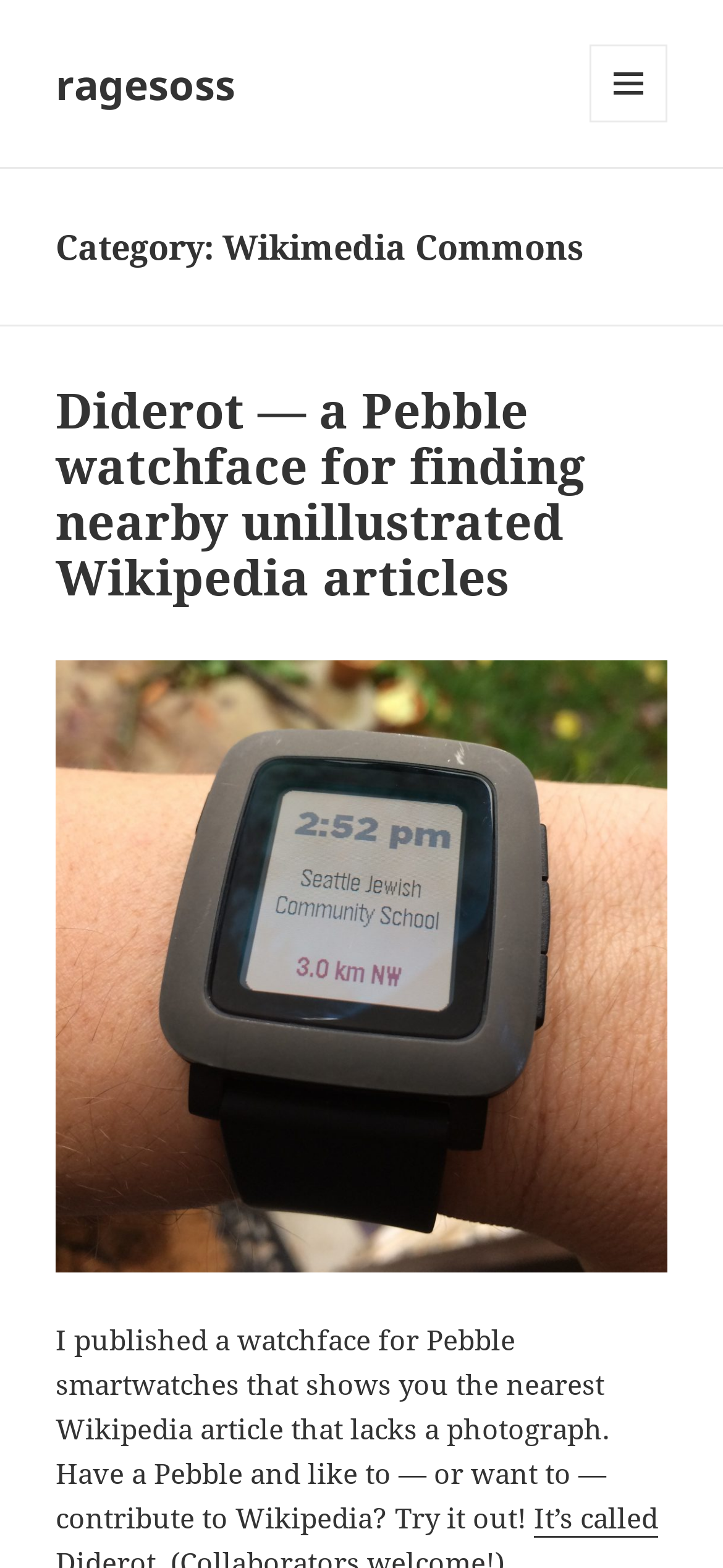What is the author of the content on the webpage?
Using the image provided, answer with just one word or phrase.

ragesoss